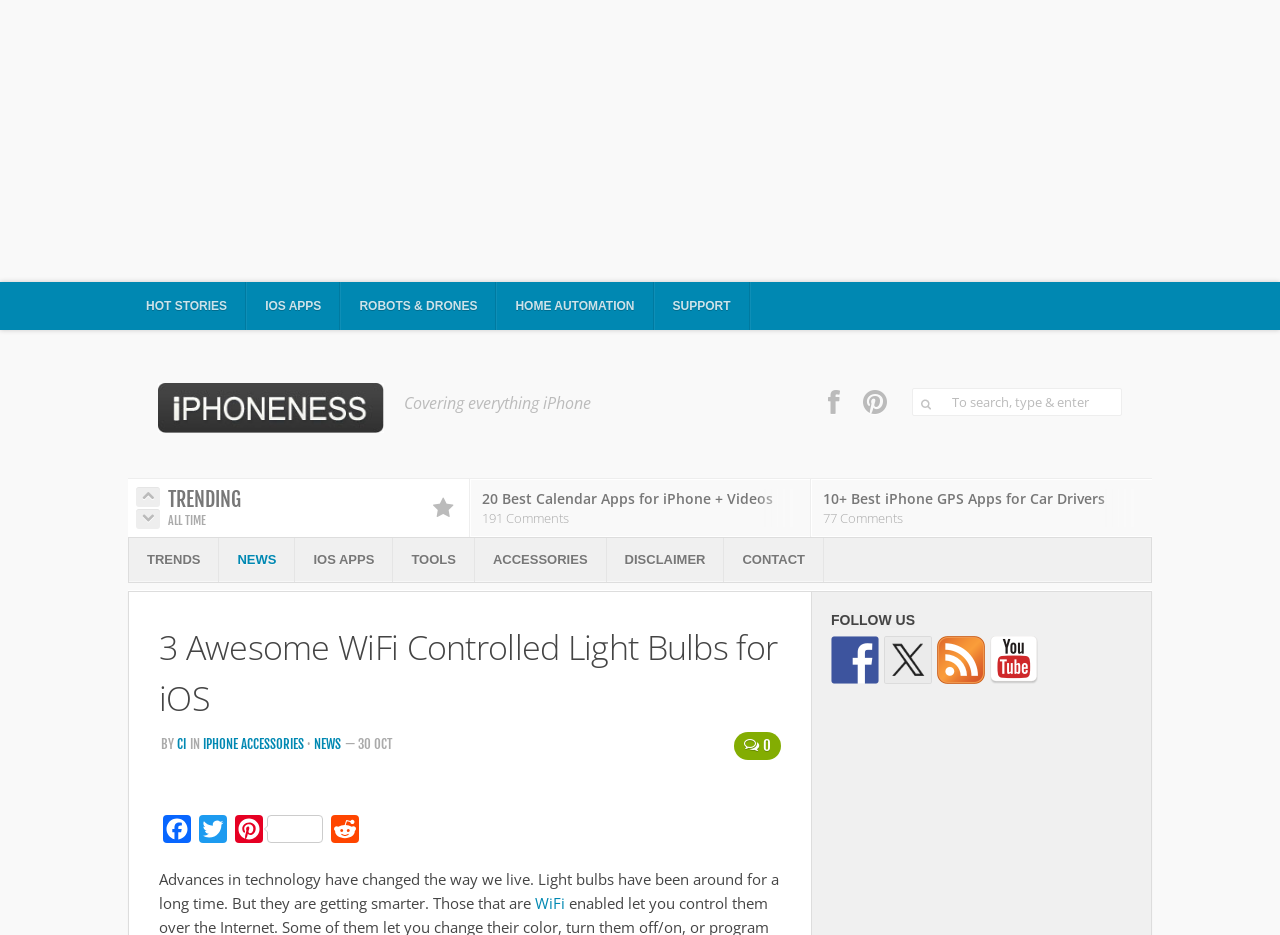Identify the bounding box coordinates of the clickable region necessary to fulfill the following instruction: "Read the latest story about Air Glide Gesture Control iPhone Stand". The bounding box coordinates should be four float numbers between 0 and 1, i.e., [left, top, right, bottom].

[0.377, 0.18, 0.623, 0.201]